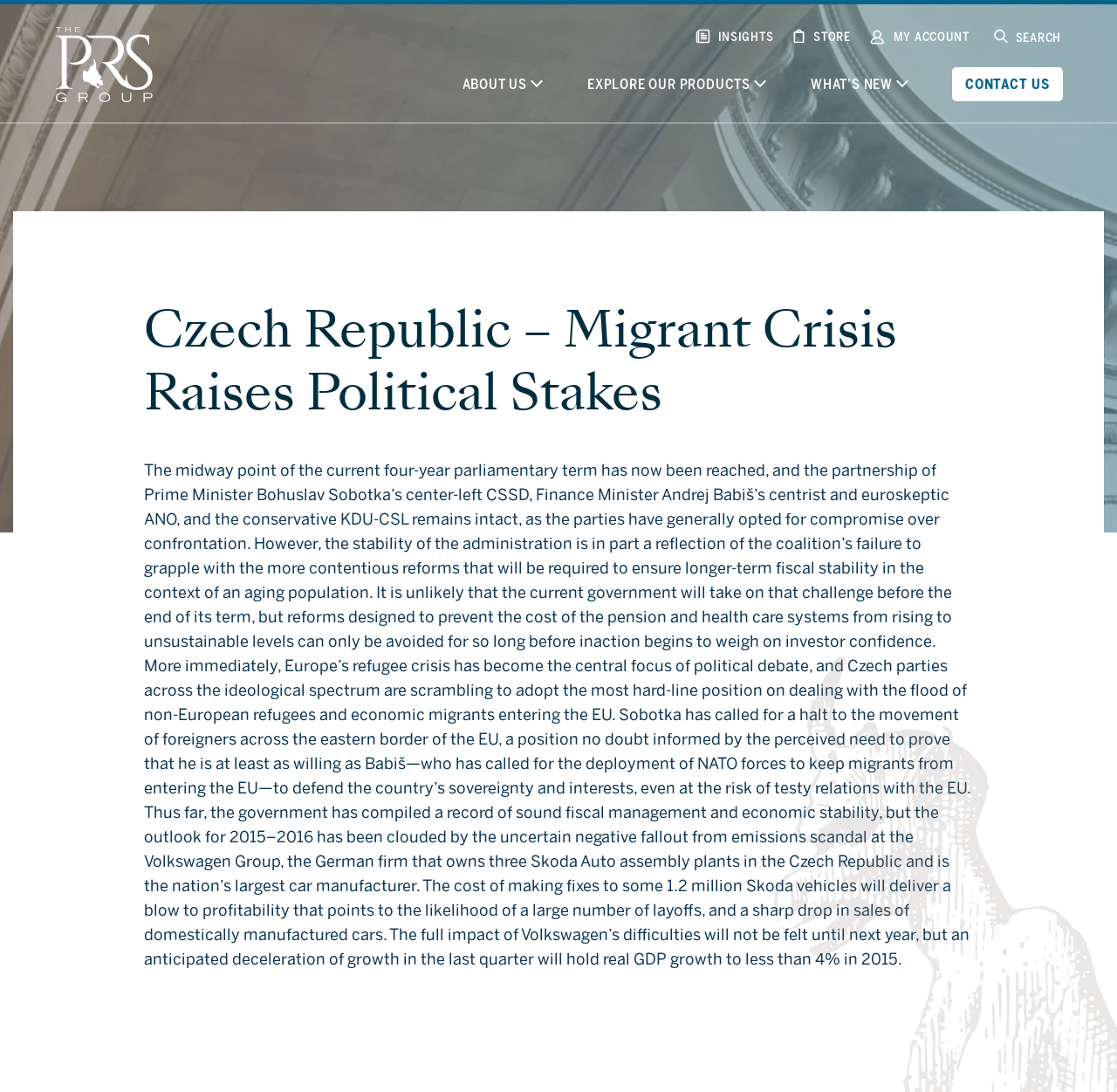Please provide the bounding box coordinates for the element that needs to be clicked to perform the instruction: "Search for something". The coordinates must consist of four float numbers between 0 and 1, formatted as [left, top, right, bottom].

[0.909, 0.028, 0.95, 0.042]